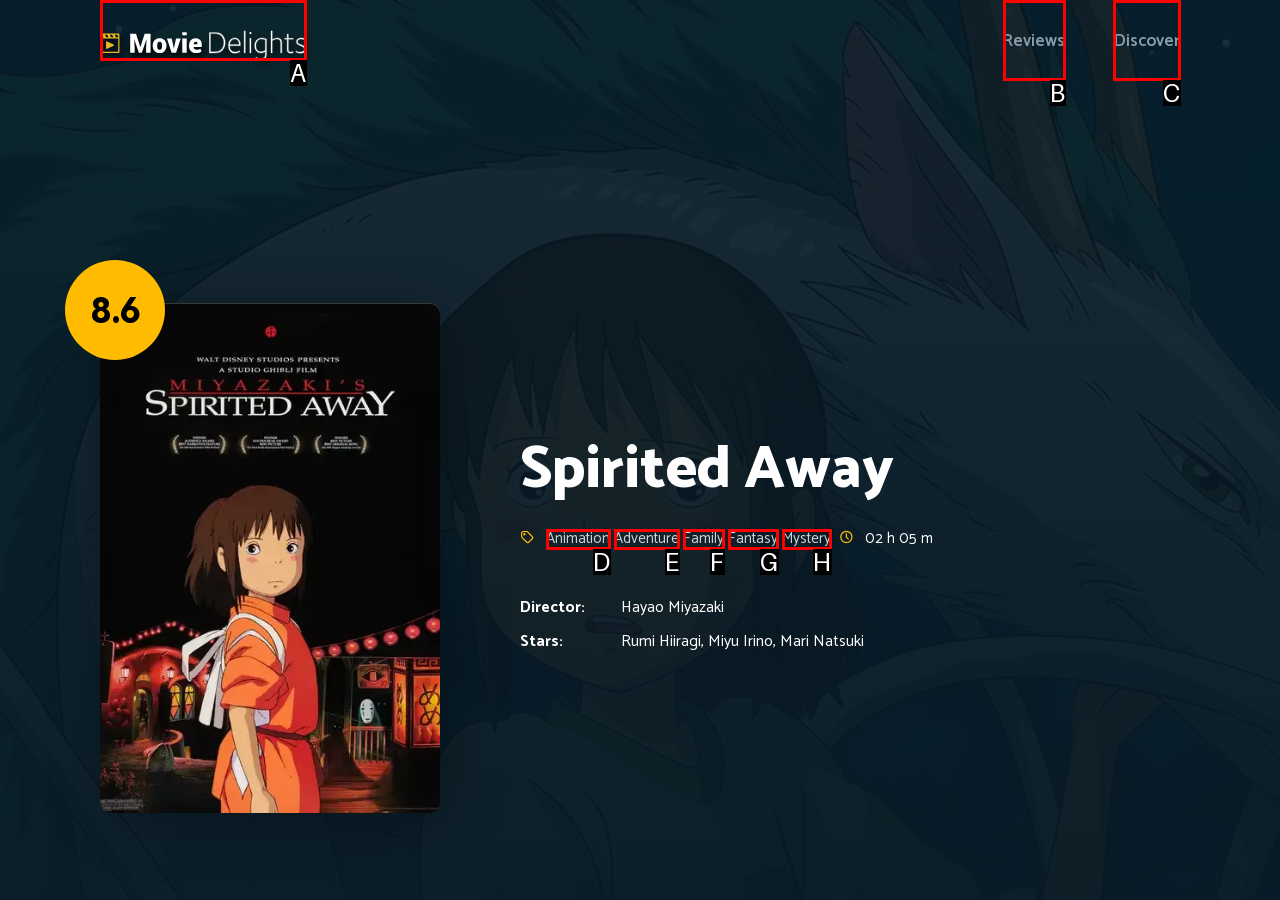Select the appropriate letter to fulfill the given instruction: Explore Discover
Provide the letter of the correct option directly.

C